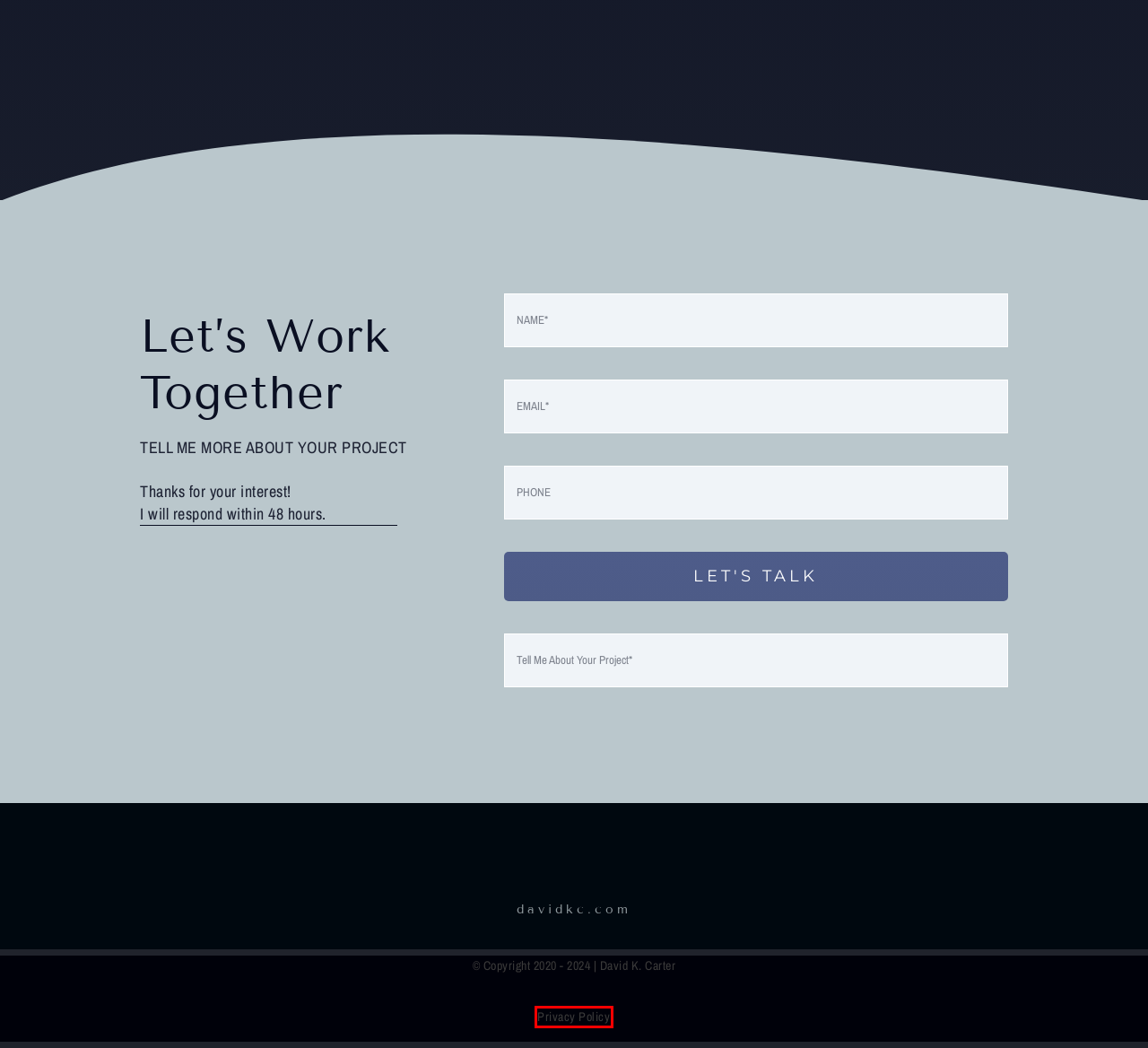Analyze the screenshot of a webpage with a red bounding box and select the webpage description that most accurately describes the new page resulting from clicking the element inside the red box. Here are the candidates:
A. LoveLevelUp - Shifting Boundaries (Animated Video) - davidkc
B. LoveLevelUp - Teen Abuse Hotline (Animated Video) - davidkc
C. Recent Work - davidkc
D. Infomercial – ATR Fulfillment - davidkc
E. Stalking: Know It, Name It, Stop It Video - davidkc
F. Photo Editing - davidkc
G. Blister - Somewhere Bound (Lyric Video) - davidkc
H. Privacy Policy - davidkc

H